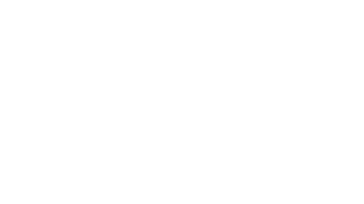Provide a short answer using a single word or phrase for the following question: 
Who is the target audience of the image?

Potential travelers